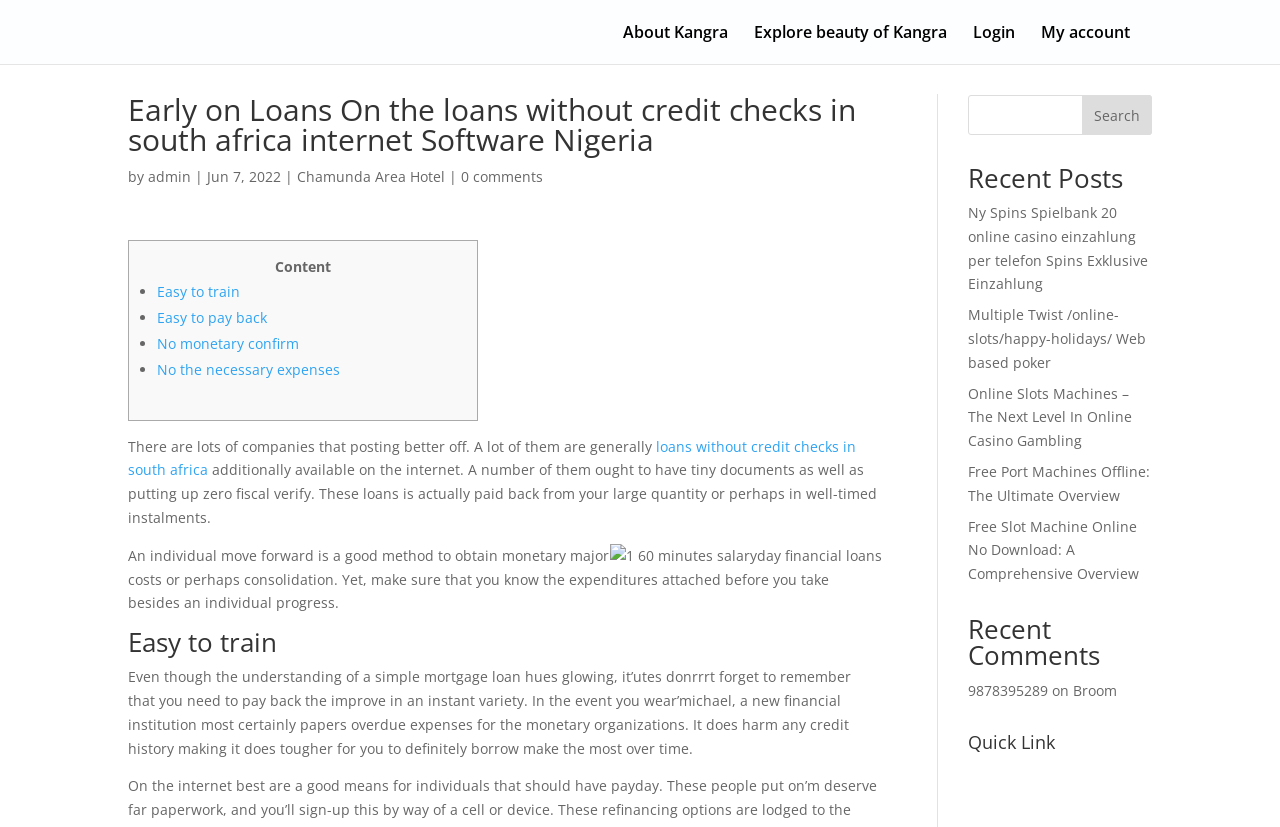Use a single word or phrase to answer this question: 
What is the benefit of the loans mentioned on the webpage?

Easy to train, Easy to pay back, No monetary confirm, No the necessary expenses